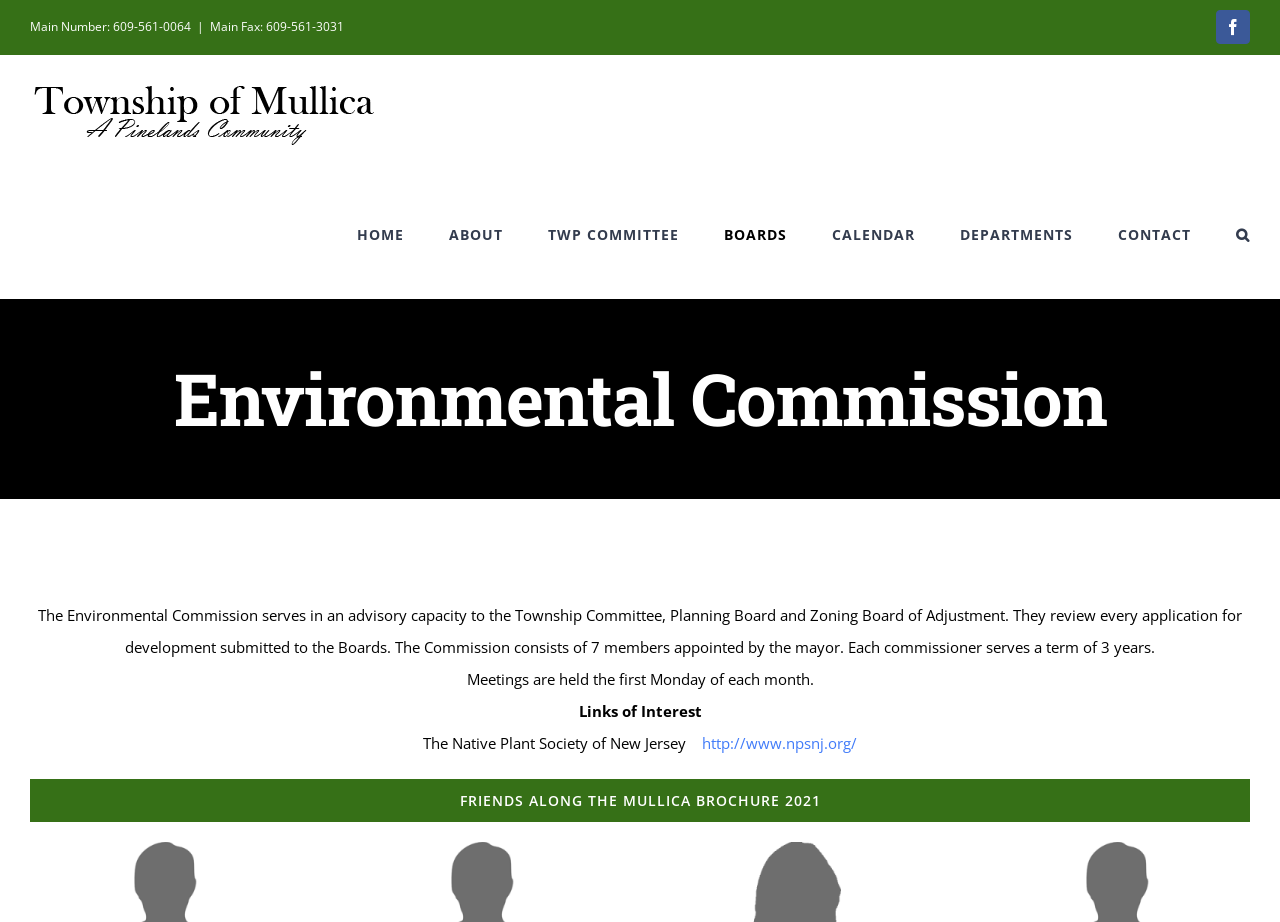Determine the bounding box coordinates for the clickable element to execute this instruction: "View FRIENDS ALONG THE MULLICA BROCHURE 2021". Provide the coordinates as four float numbers between 0 and 1, i.e., [left, top, right, bottom].

[0.023, 0.845, 0.977, 0.892]